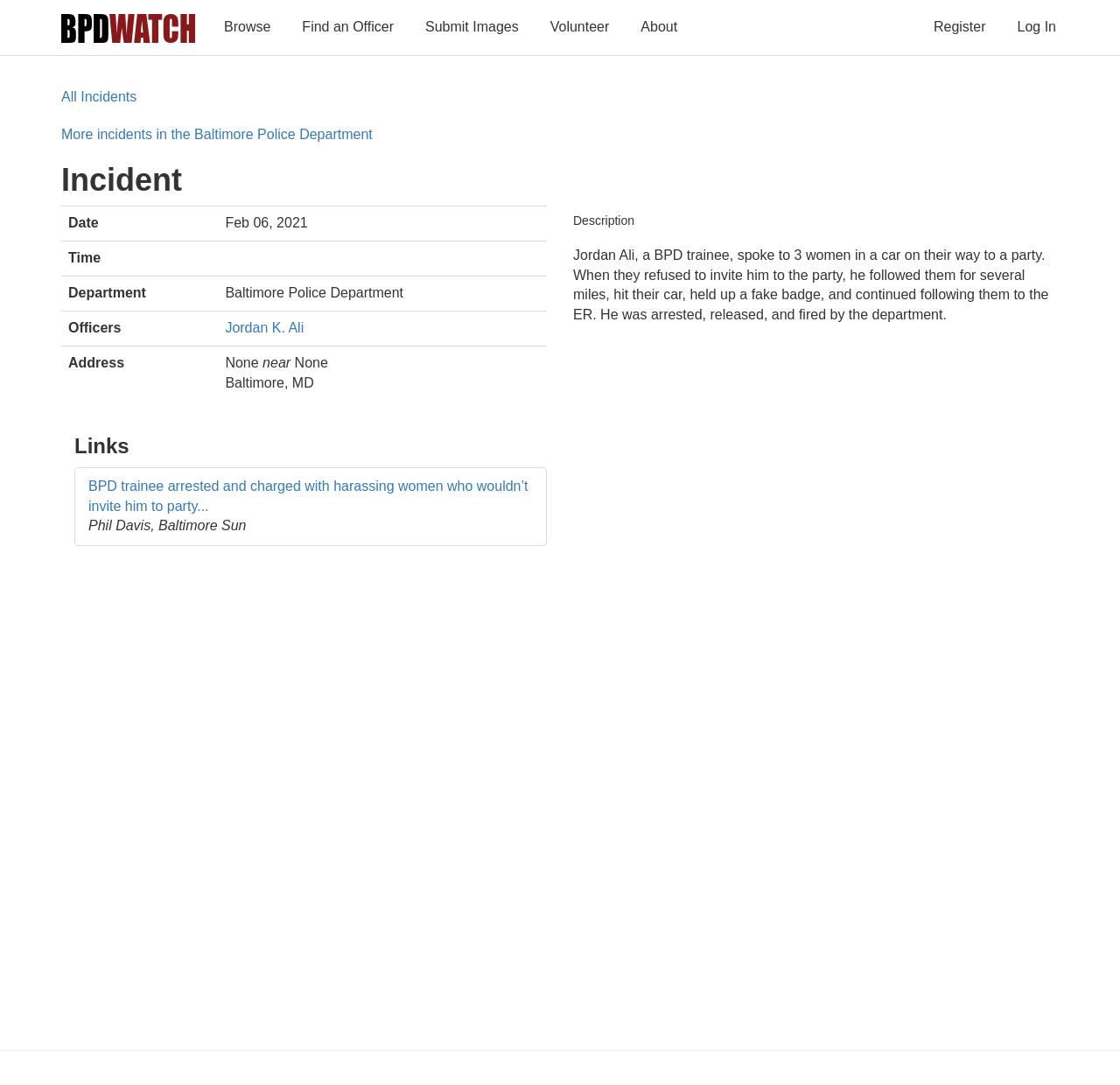What is the date of the incident?
Respond to the question with a well-detailed and thorough answer.

I found the answer by looking at the table in the main section of the webpage, where it lists the details of the incident. In the 'Date' row, it says 'Feb 06, 2021'.